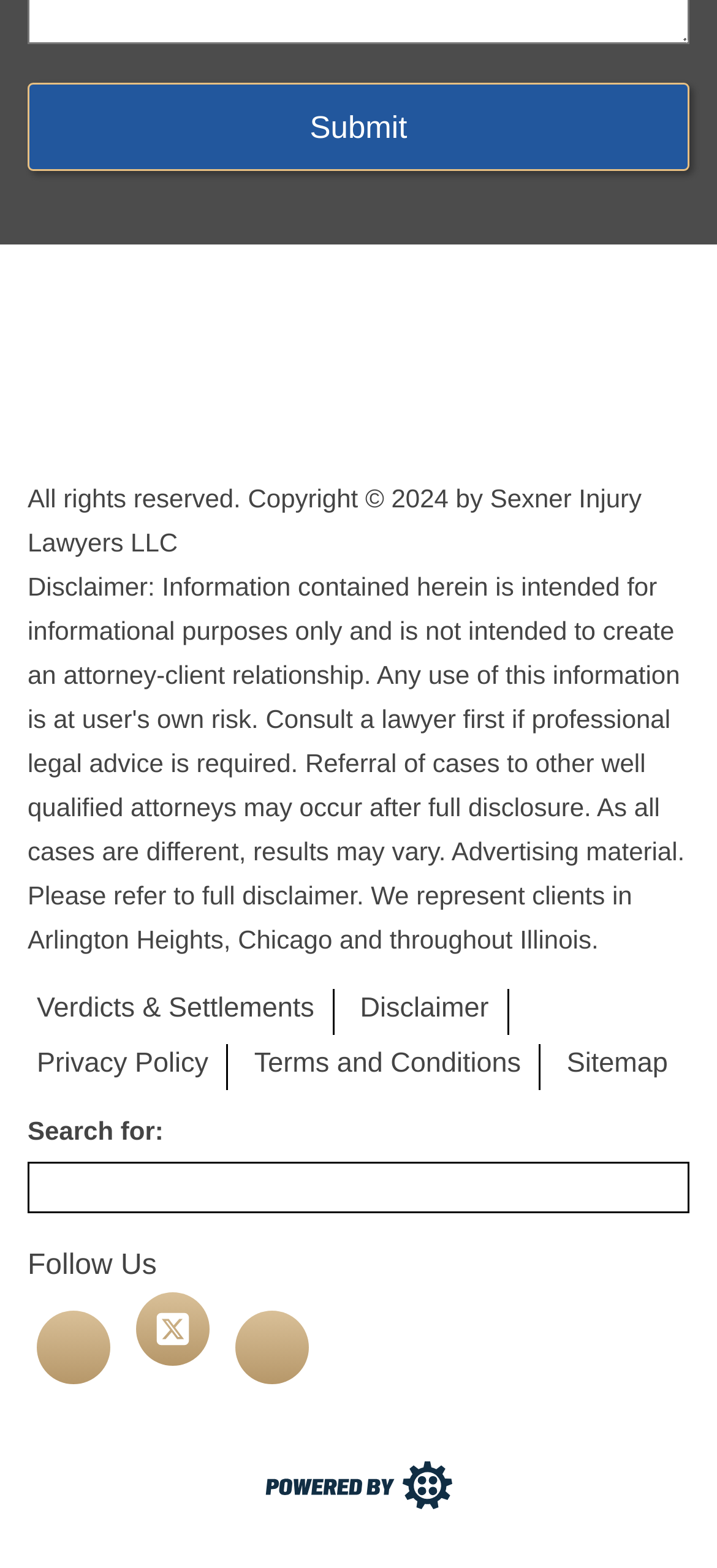Bounding box coordinates are specified in the format (top-left x, top-left y, bottom-right x, bottom-right y). All values are floating point numbers bounded between 0 and 1. Please provide the bounding box coordinate of the region this sentence describes: title="Powered By Logo"

[0.362, 0.951, 0.638, 0.97]